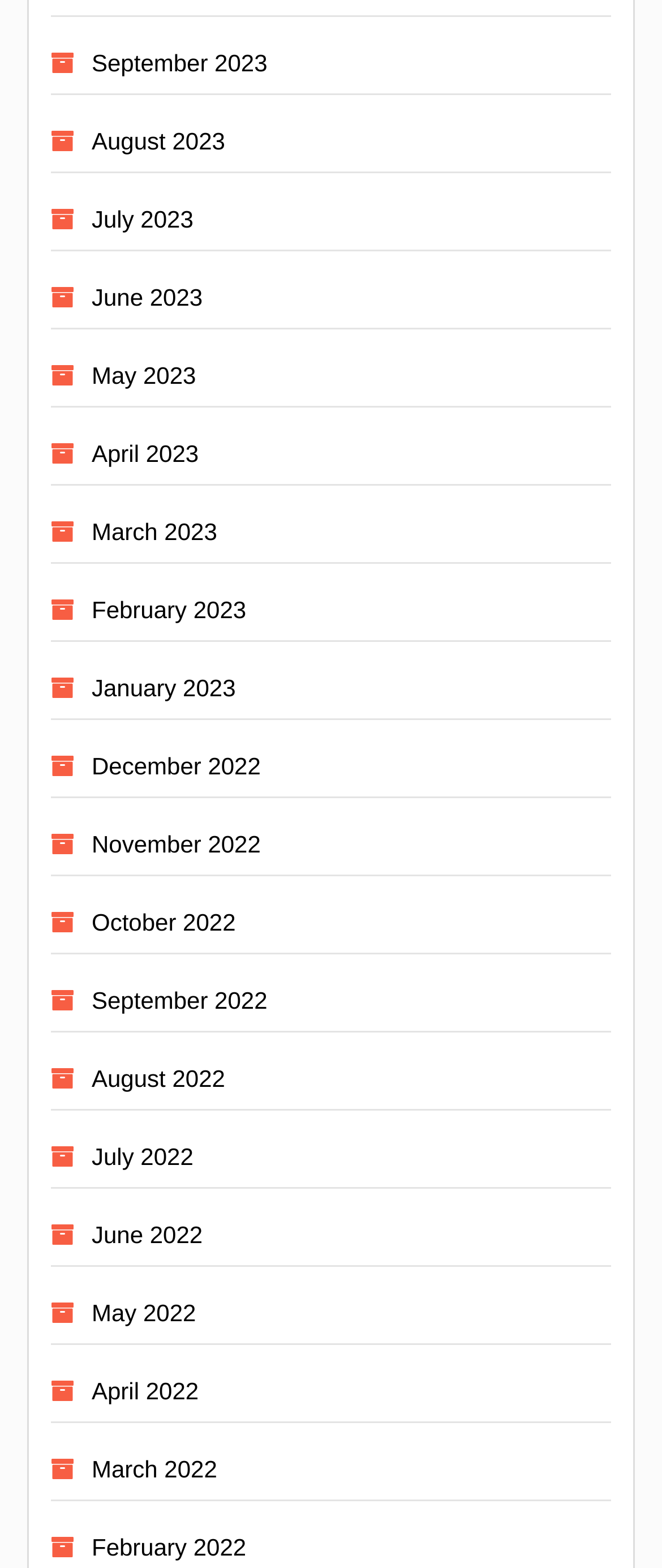What are the months listed on the webpage? Based on the image, give a response in one word or a short phrase.

Months from 2022 to 2023